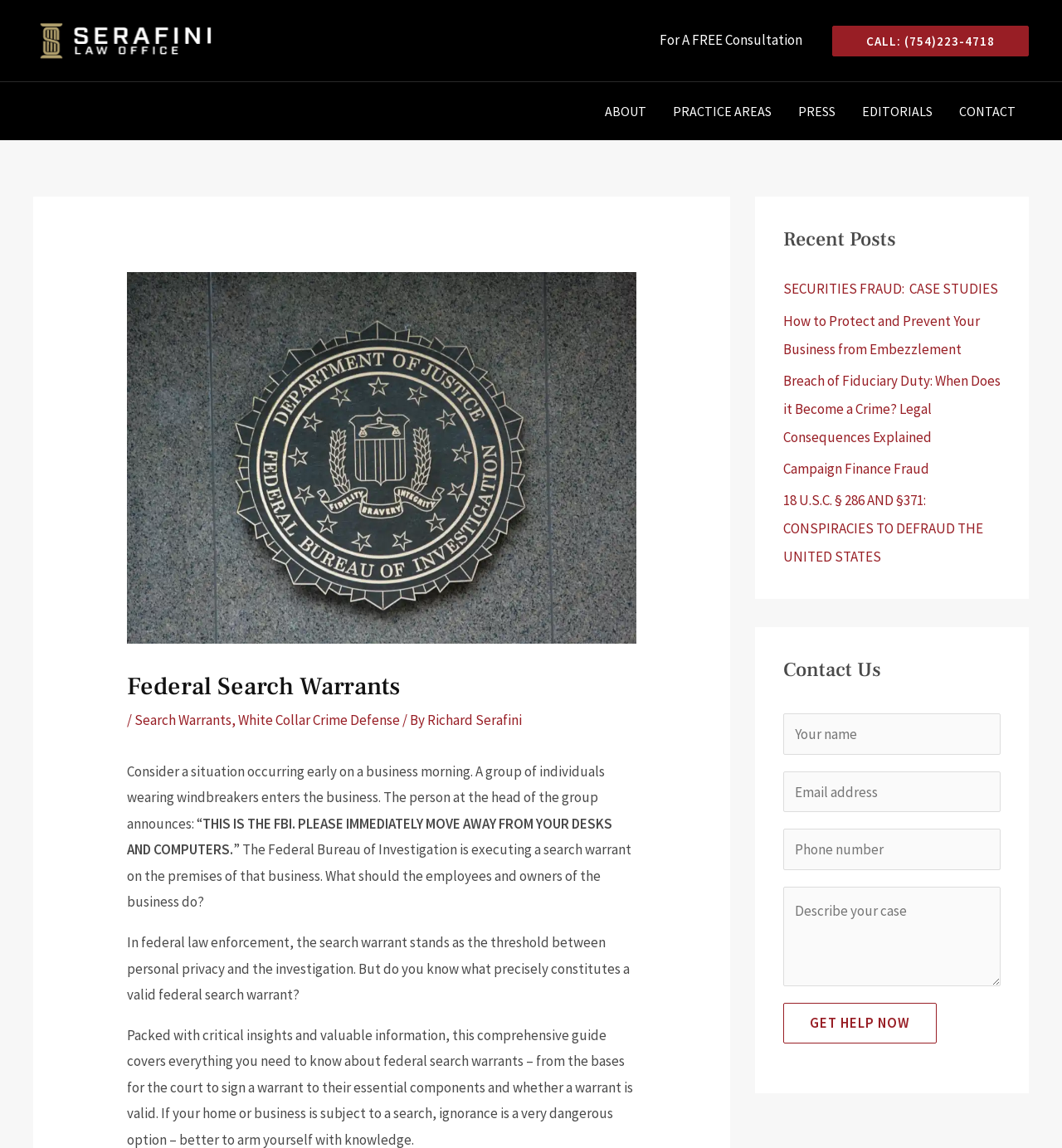Please determine the bounding box coordinates of the element's region to click in order to carry out the following instruction: "Click the 'GET HELP NOW' button". The coordinates should be four float numbers between 0 and 1, i.e., [left, top, right, bottom].

[0.738, 0.873, 0.882, 0.909]